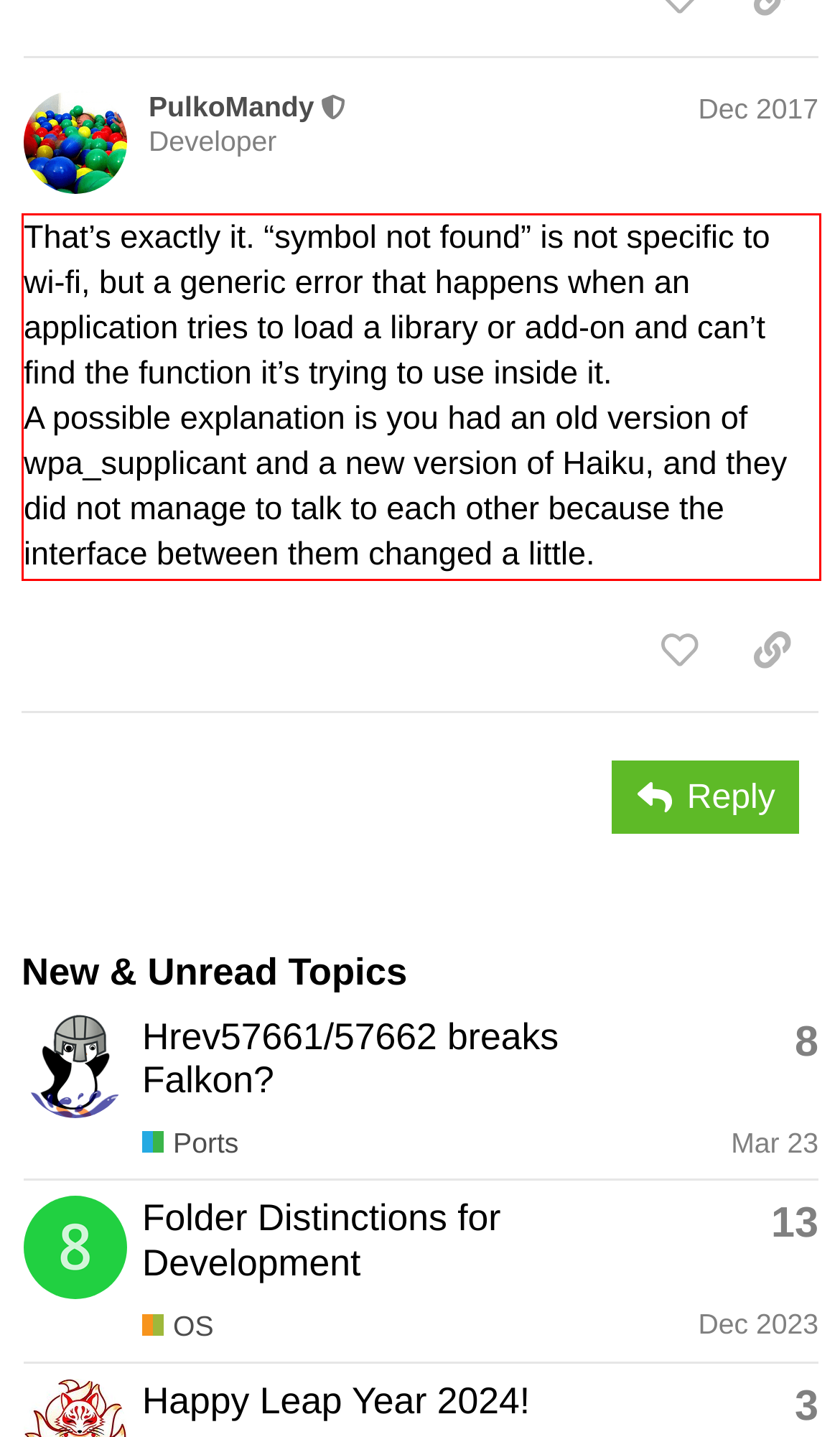The screenshot provided shows a webpage with a red bounding box. Apply OCR to the text within this red bounding box and provide the extracted content.

That’s exactly it. “symbol not found” is not specific to wi-fi, but a generic error that happens when an application tries to load a library or add-on and can’t find the function it’s trying to use inside it. A possible explanation is you had an old version of wpa_supplicant and a new version of Haiku, and they did not manage to talk to each other because the interface between them changed a little.